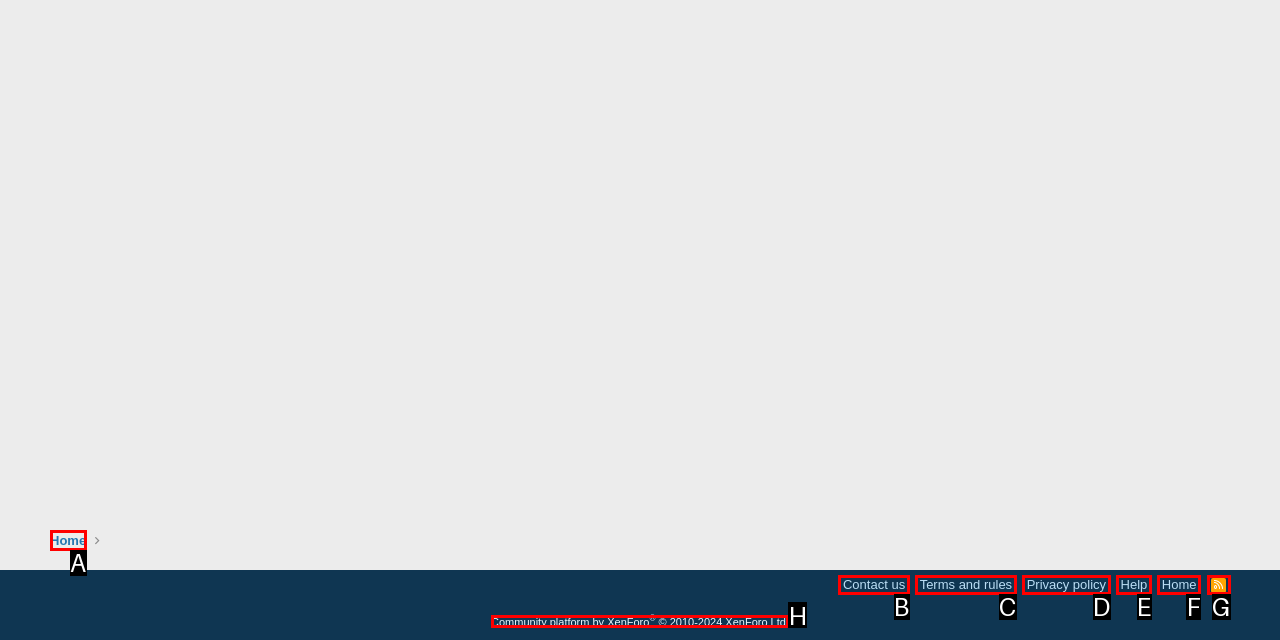Tell me the letter of the option that corresponds to the description: Terms and rules
Answer using the letter from the given choices directly.

C